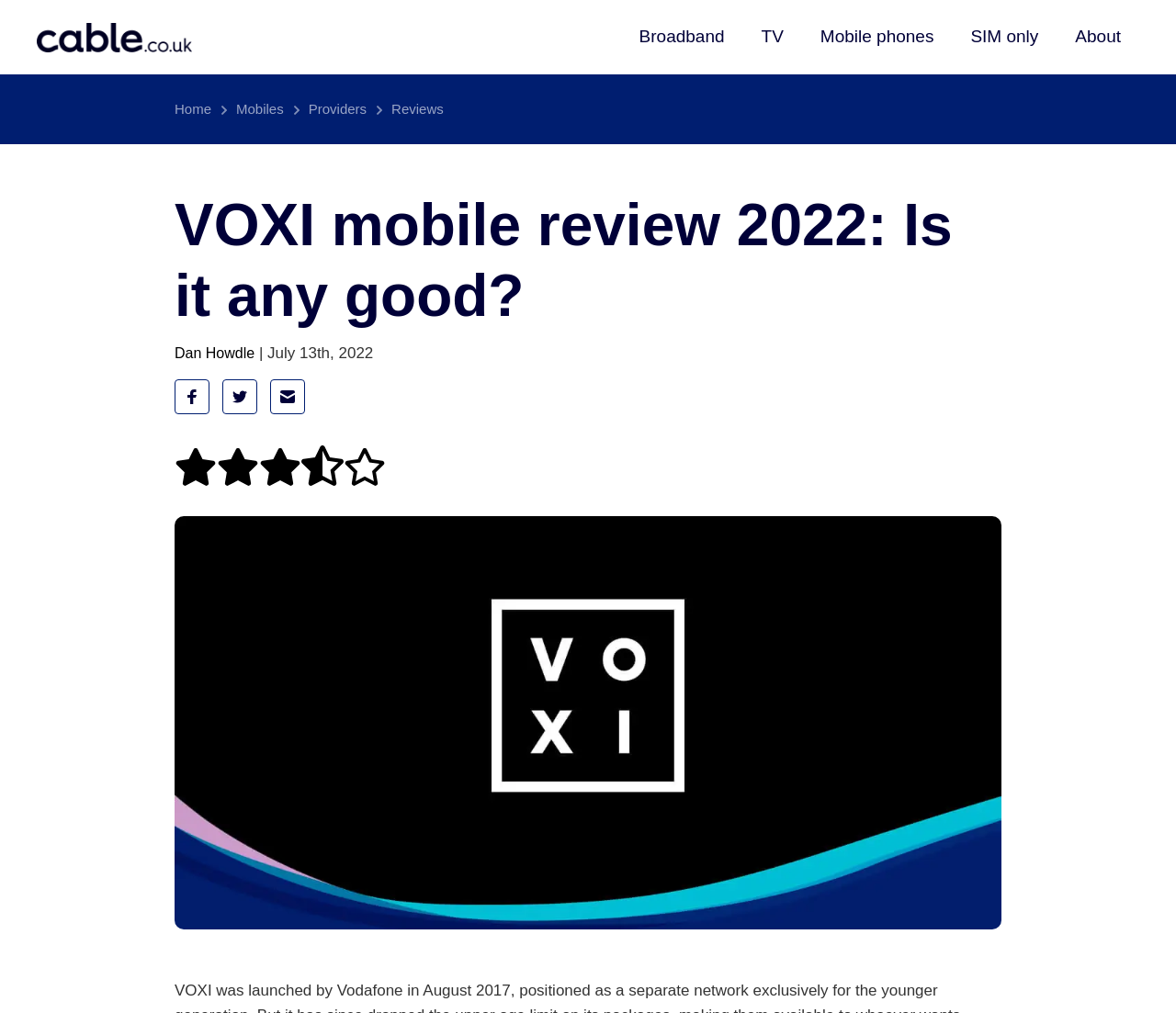Bounding box coordinates are specified in the format (top-left x, top-left y, bottom-right x, bottom-right y). All values are floating point numbers bounded between 0 and 1. Please provide the bounding box coordinate of the region this sentence describes: Dan Howdle

[0.148, 0.341, 0.217, 0.356]